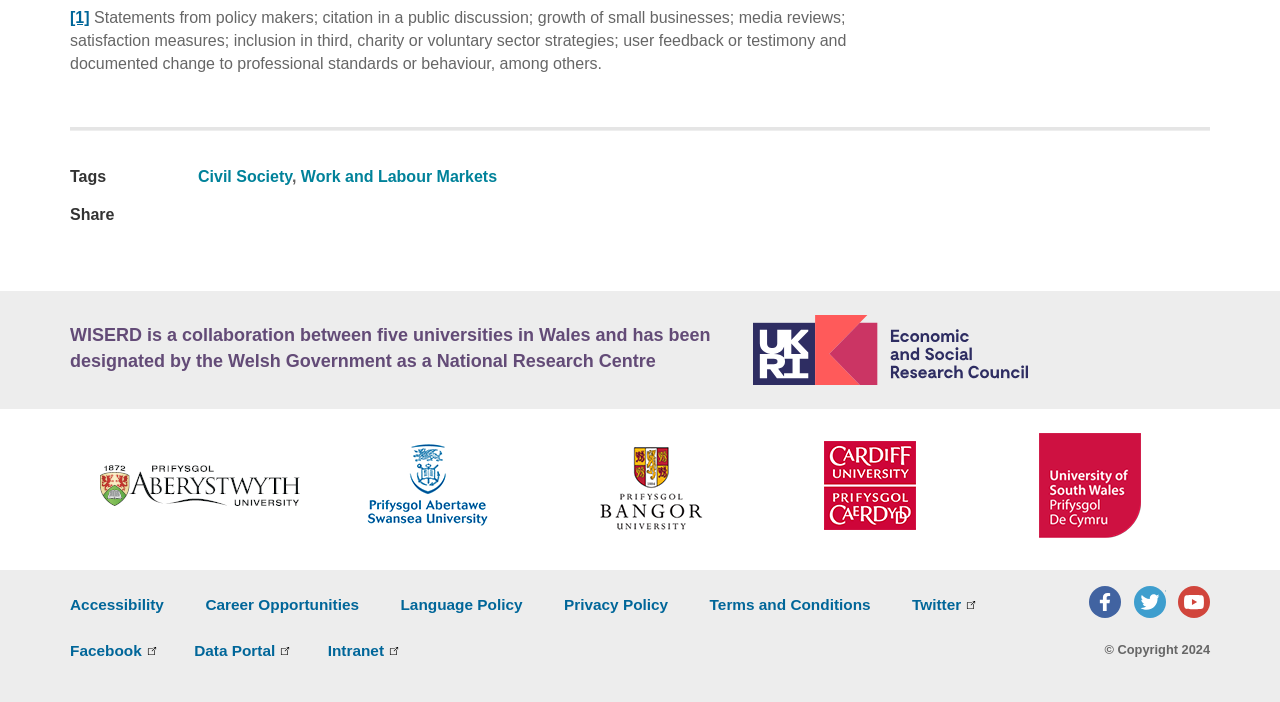What is the name of the research centre?
Provide a fully detailed and comprehensive answer to the question.

The text at [0.055, 0.463, 0.555, 0.528] mentions 'WISERD is a collaboration between five universities in Wales and has been designated by the Welsh Government as a National Research Centre', which indicates that WISERD is the name of the research centre.